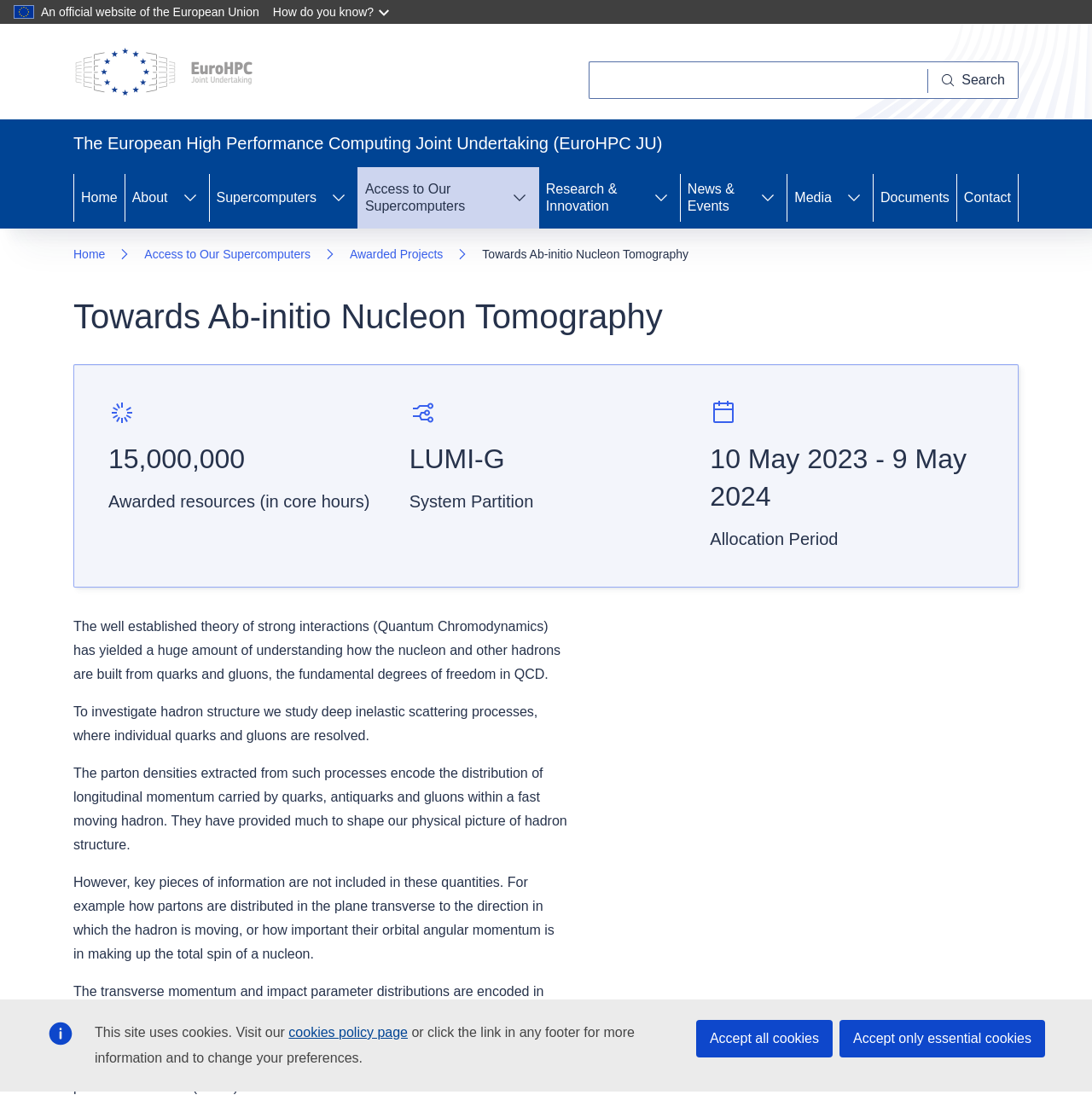What is the allocation period for the LUMI-G system? From the image, respond with a single word or brief phrase.

10 May 2023 - 9 May 2024